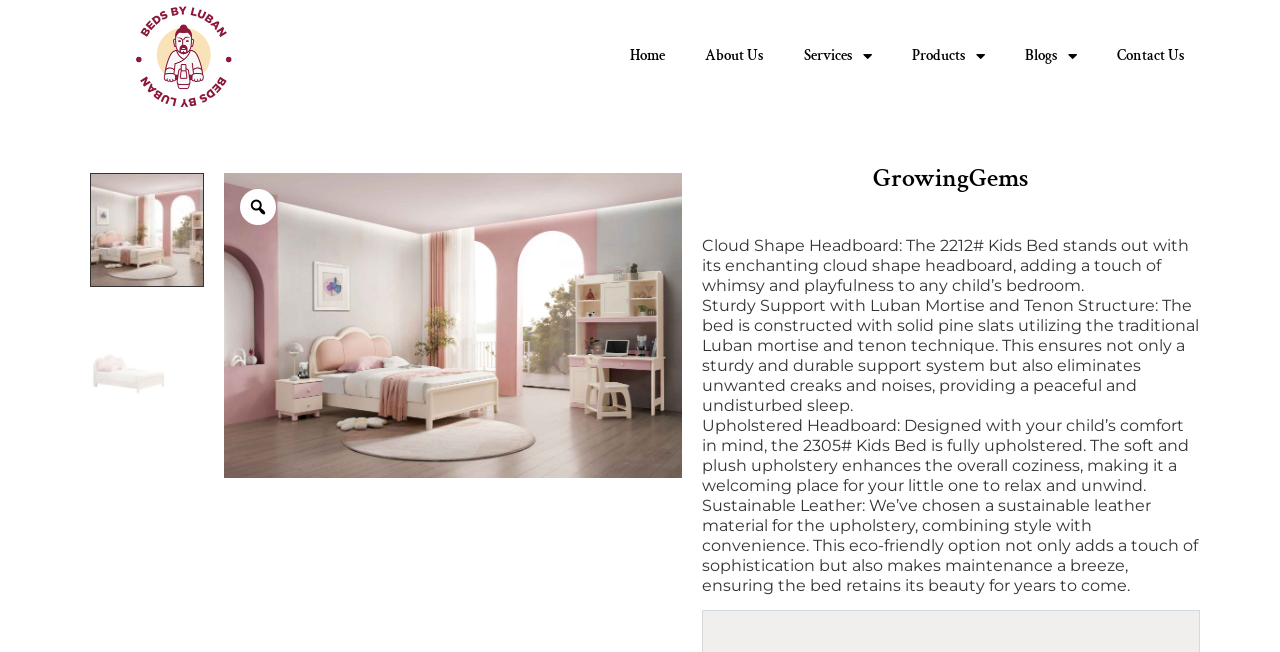Please reply to the following question using a single word or phrase: 
What material is used for the upholstery?

Sustainable leather